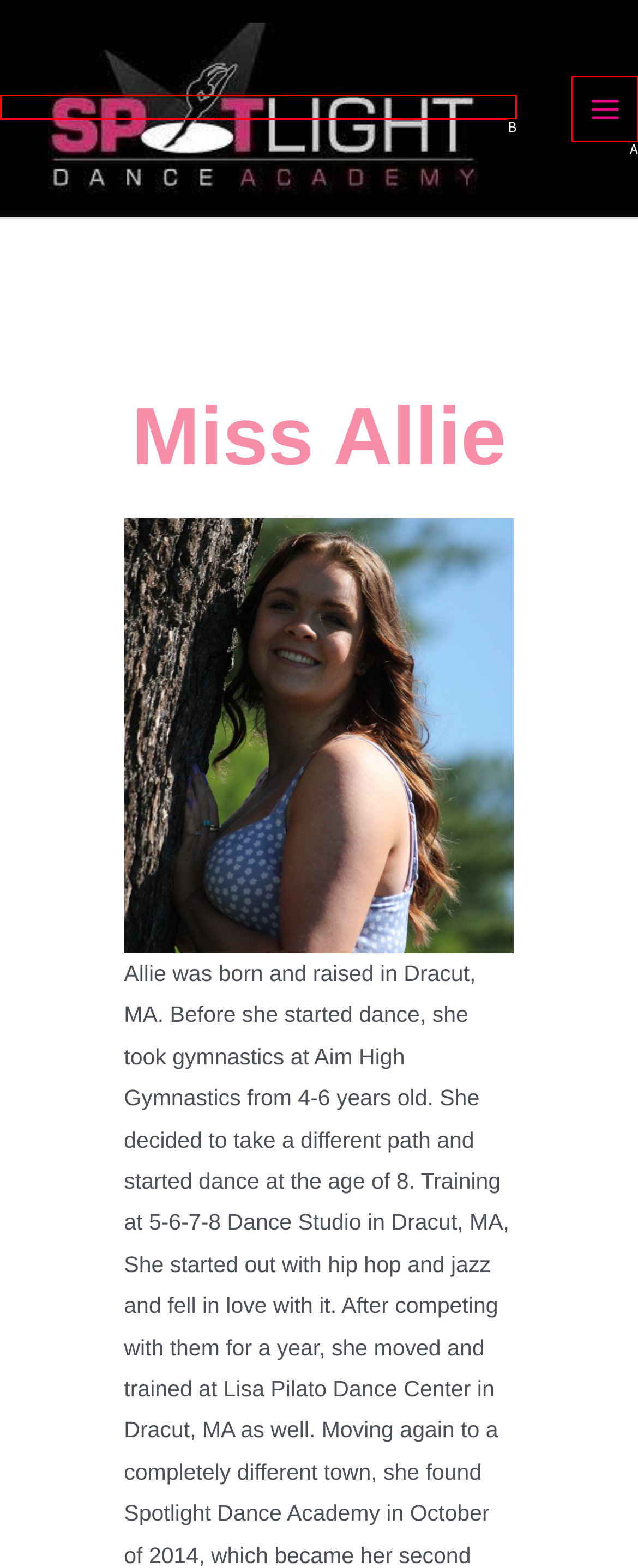Find the option that aligns with: alt="Spotlight Dance Academy"
Provide the letter of the corresponding option.

B